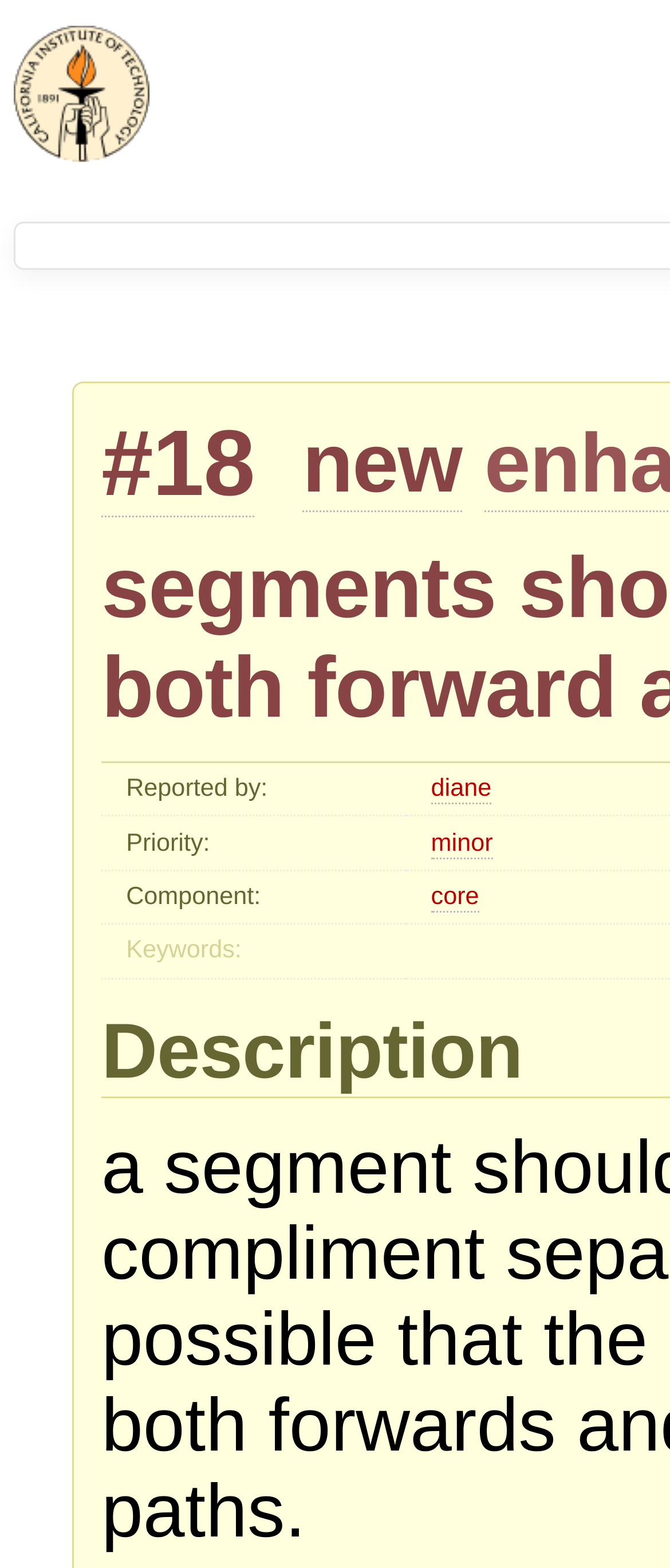Provide a one-word or short-phrase response to the question:
How many links are there in the webpage?

5